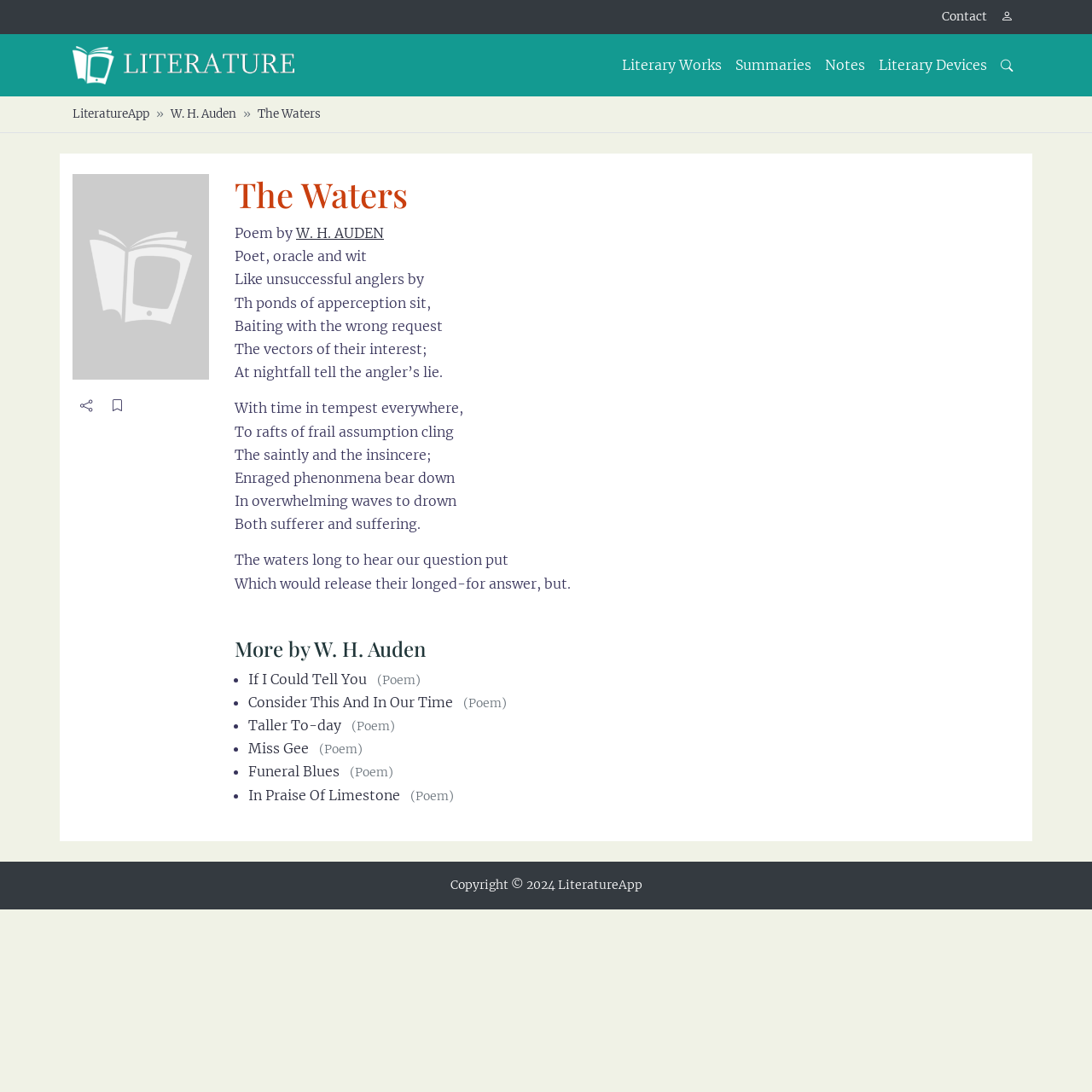Who is the author of the poem?
Provide an in-depth and detailed explanation in response to the question.

The author of the poem can be found in the link element with the text 'W. H. AUDEN' which is located below the poem title.